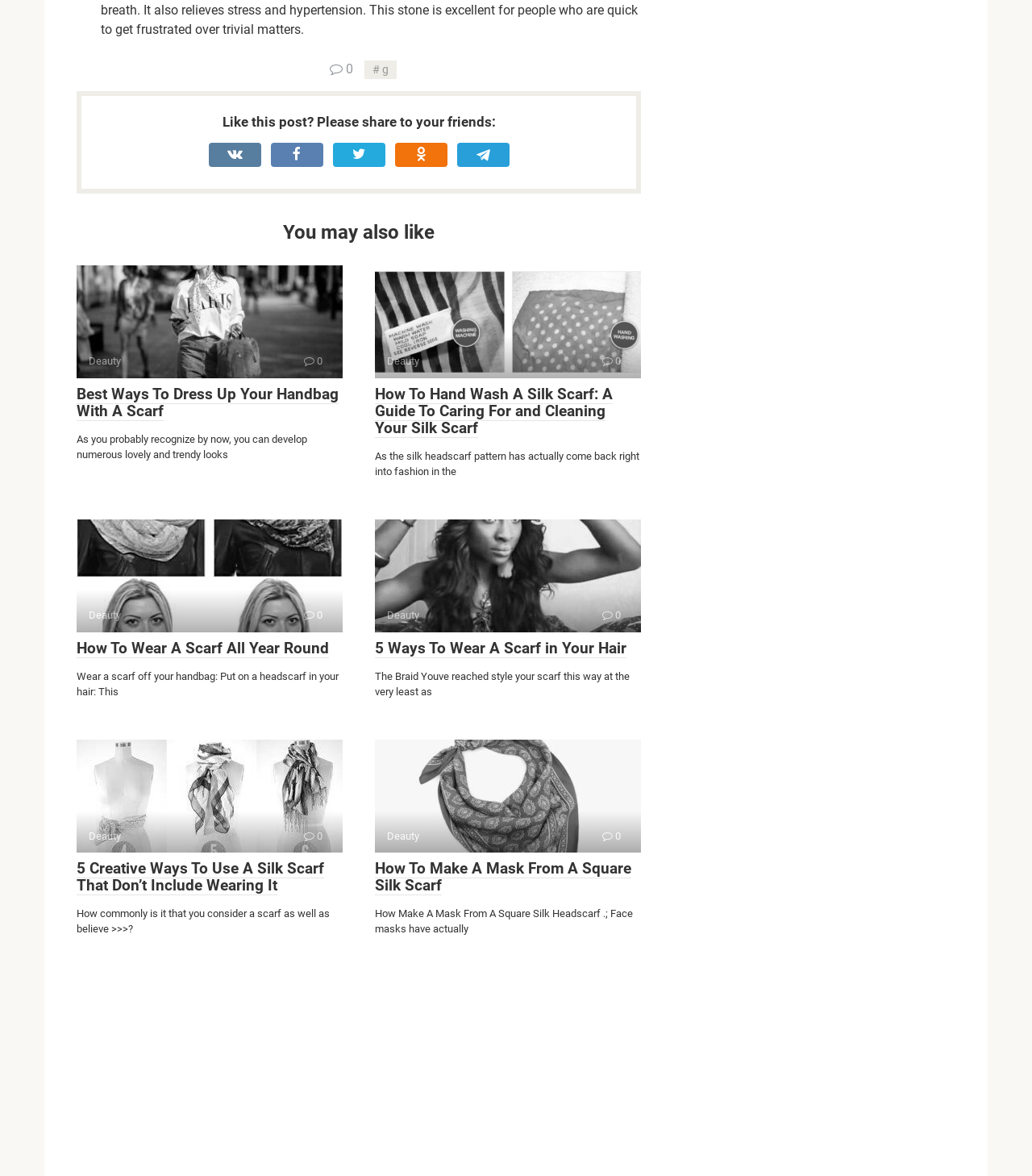What is the tone of the webpage?
Craft a detailed and extensive response to the question.

The webpage presents various articles and images related to scarves, and the language used is formal and instructional. This suggests that the tone of the webpage is informative, aiming to educate users about scarves and their uses.